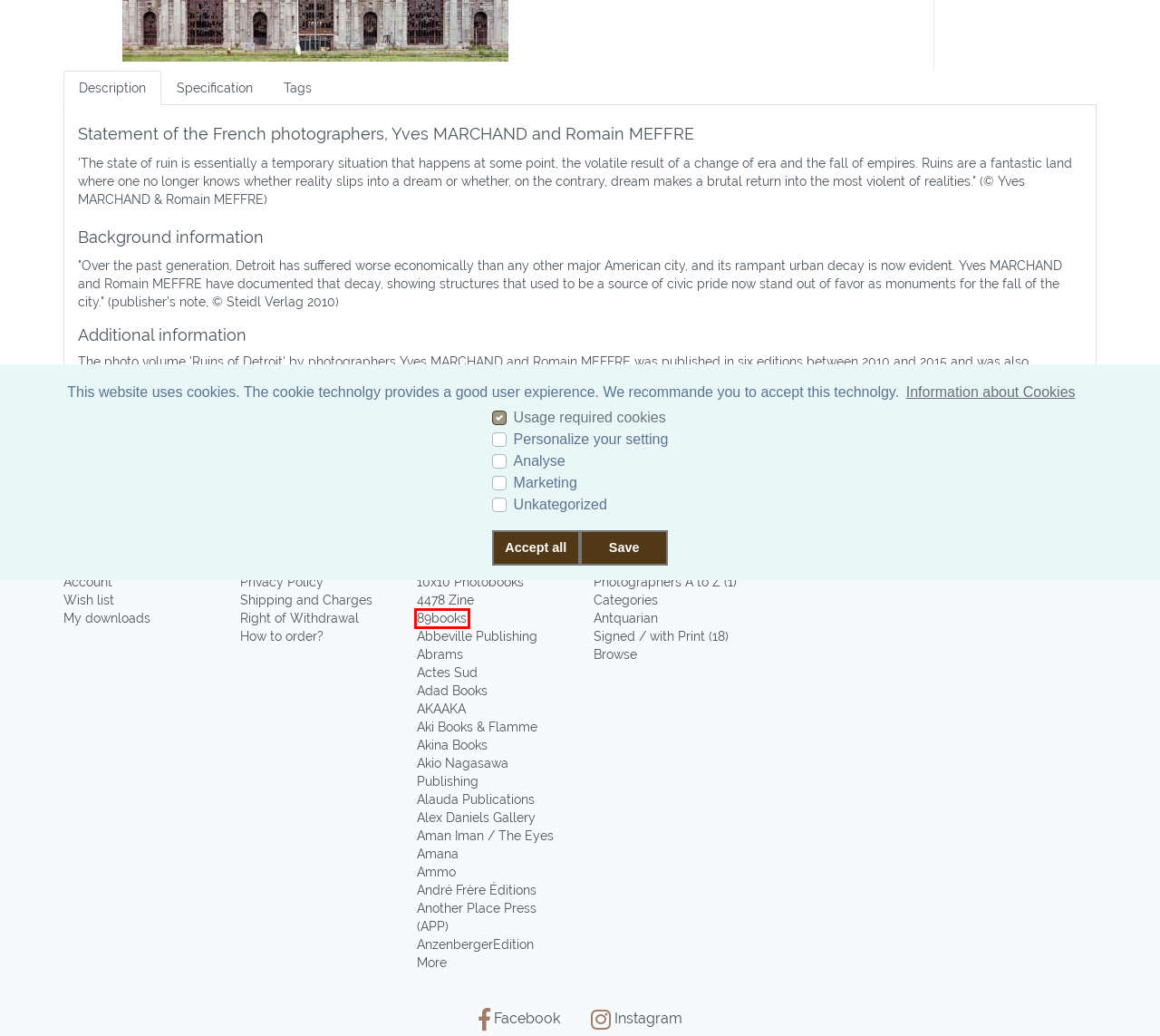You have a screenshot of a webpage with a red bounding box around an element. Choose the best matching webpage description that would appear after clicking the highlighted element. Here are the candidates:
A. Photobooks | Akina Books | purchase online
B. Photobooks | Another Place Press (APP) | purchase online
C. Photobooks | Akio Nagasawa Publishing | purchase online
D. Photobooks | 4478 Zine | purchase online
E. Photobooks | 89books | purchase online
F. Photobooks | AnzenbergerEdition | purchase online
G. Photobooks | 10x10 Photobooks | purchase online
H. Photobooks | 0_100 Editions | purchase online

E